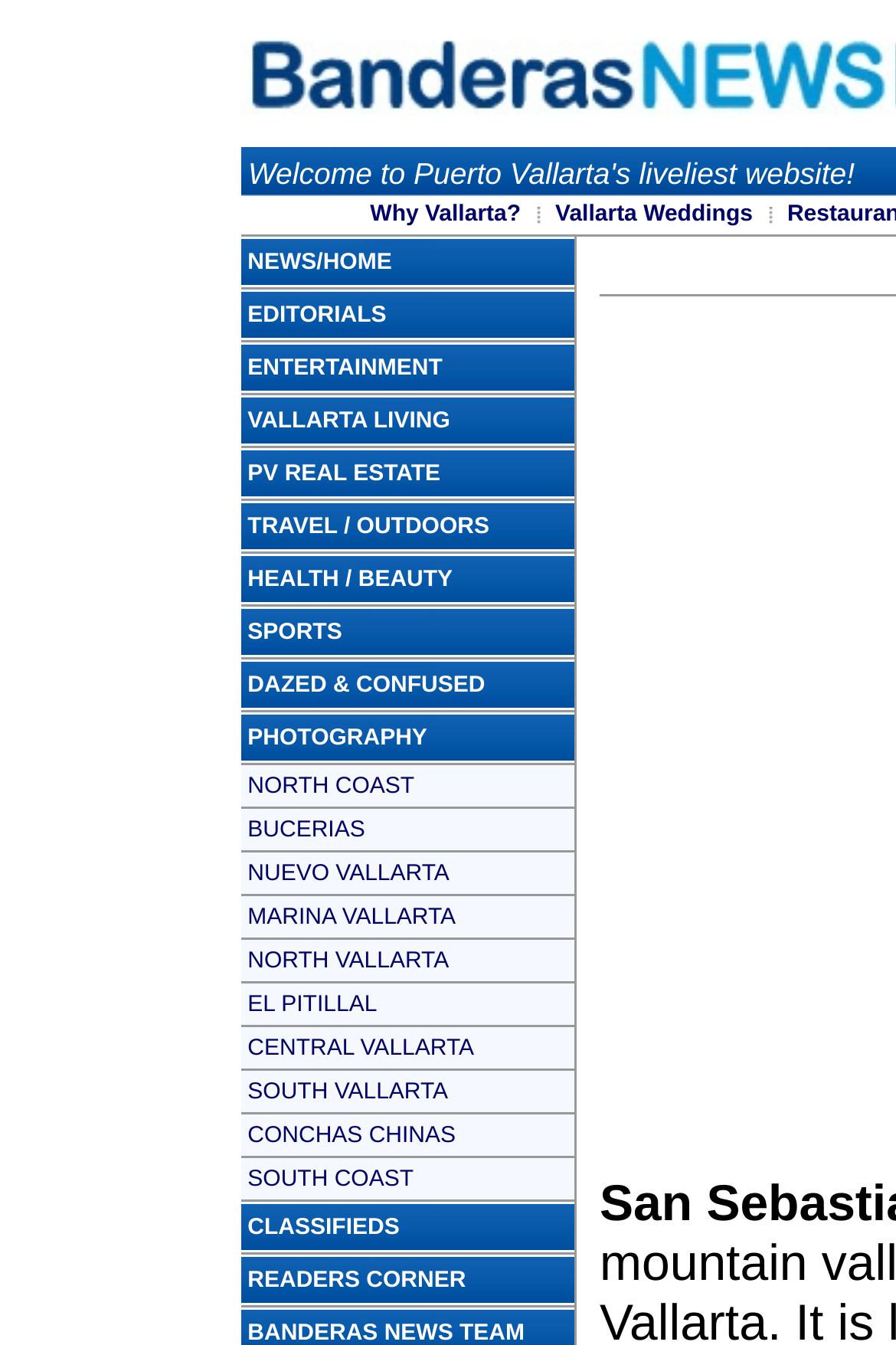Please predict the bounding box coordinates of the element's region where a click is necessary to complete the following instruction: "Explore ENTERTAINMENT". The coordinates should be represented by four float numbers between 0 and 1, i.e., [left, top, right, bottom].

[0.276, 0.264, 0.494, 0.283]